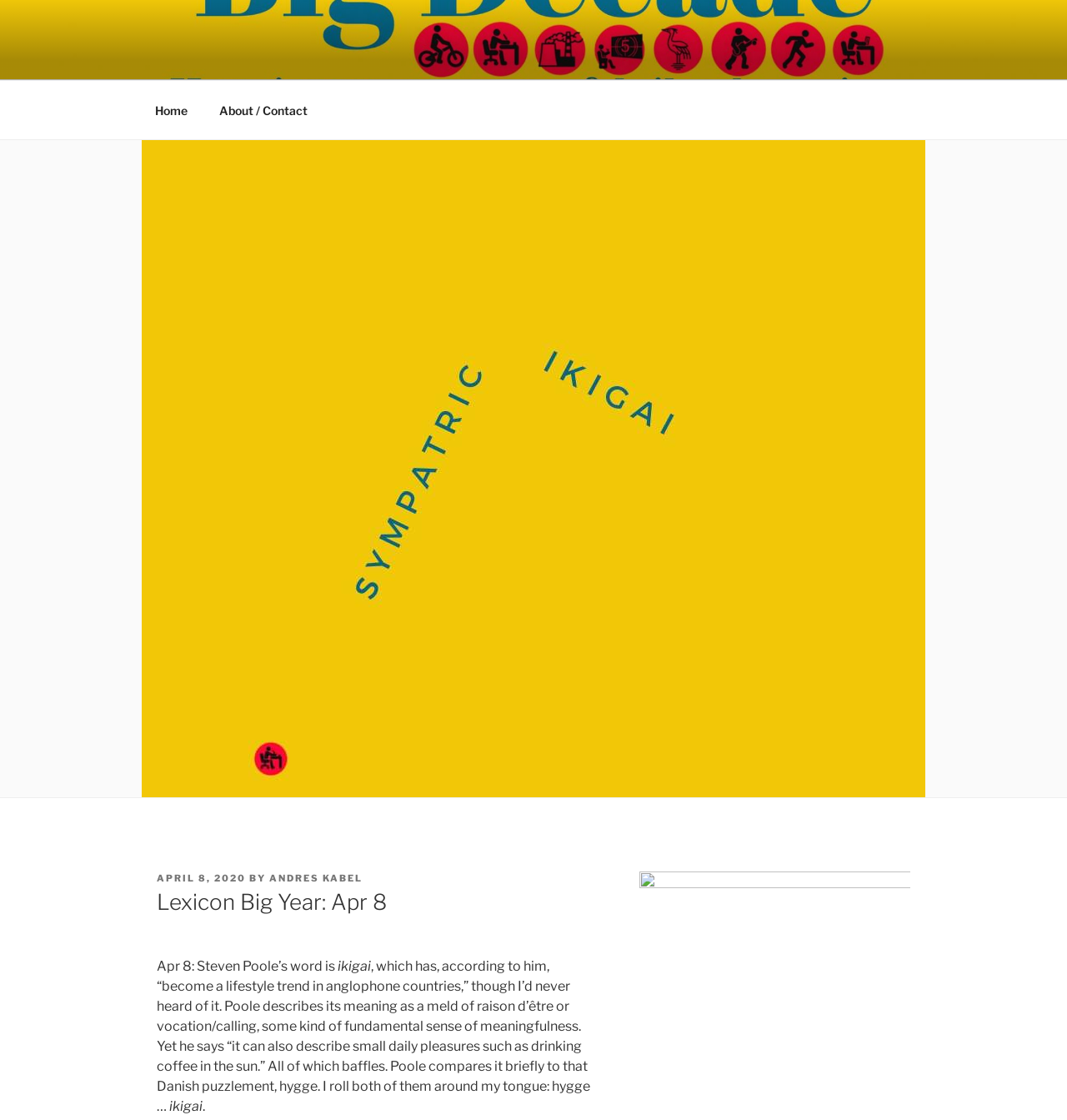What is the navigation menu item after 'Home'?
Please give a detailed and elaborate answer to the question.

The navigation menu item after 'Home' can be found in the link element with the text 'About / Contact' which is a child element of the navigation element with the text 'Top Menu'.